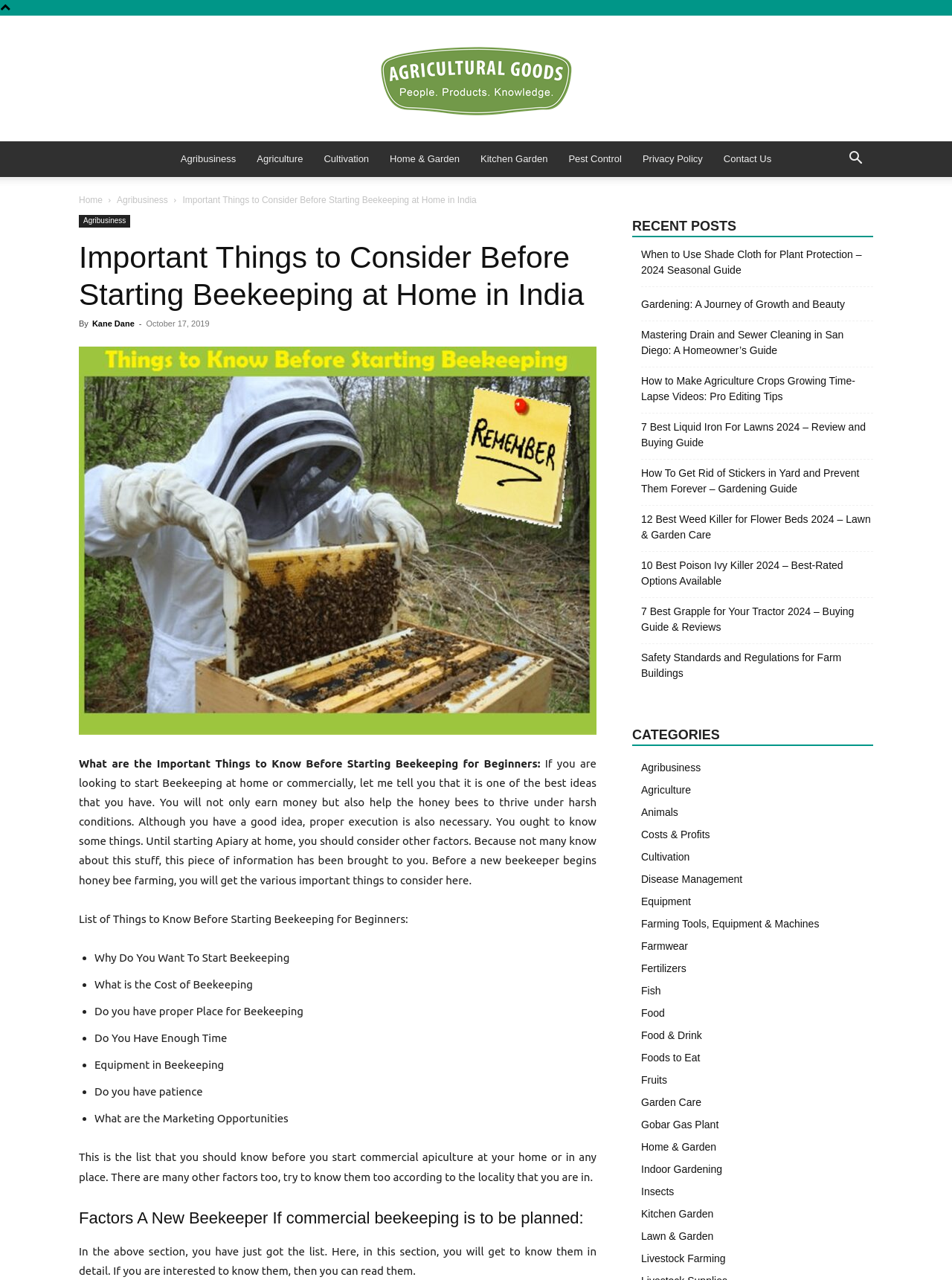Summarize the webpage with a detailed and informative caption.

This webpage is about beekeeping, specifically discussing important things to consider before starting beekeeping at home or commercially in India. The page has a header section with links to various categories such as Agriculture Goods, Agribusiness, Agriculture, Cultivation, Home & Garden, Kitchen Garden, Pest Control, and Privacy Policy. There is also a search button located at the top right corner of the page.

Below the header section, there is a main content area with a heading that reads "Important Things to Consider Before Starting Beekeeping at Home in India". This section has an image of a honey bee and a brief introduction to beekeeping, highlighting its benefits and the importance of proper execution.

The main content is divided into sections, with the first section listing important things to know before starting beekeeping for beginners. This list includes factors such as why one wants to start beekeeping, the cost of beekeeping, having a proper place for beekeeping, having enough time, equipment needed, and marketing opportunities.

The next section provides a detailed explanation of each of these factors, followed by a section on factors to consider for commercial beekeeping. The page also has a section for recent posts, which lists various articles related to agriculture, gardening, and farming.

On the right side of the page, there are links to categories such as Agribusiness, Agriculture, Animals, Costs & Profits, Cultivation, and many others. These links are organized under headings such as RECENT POSTS and CATEGORIES.